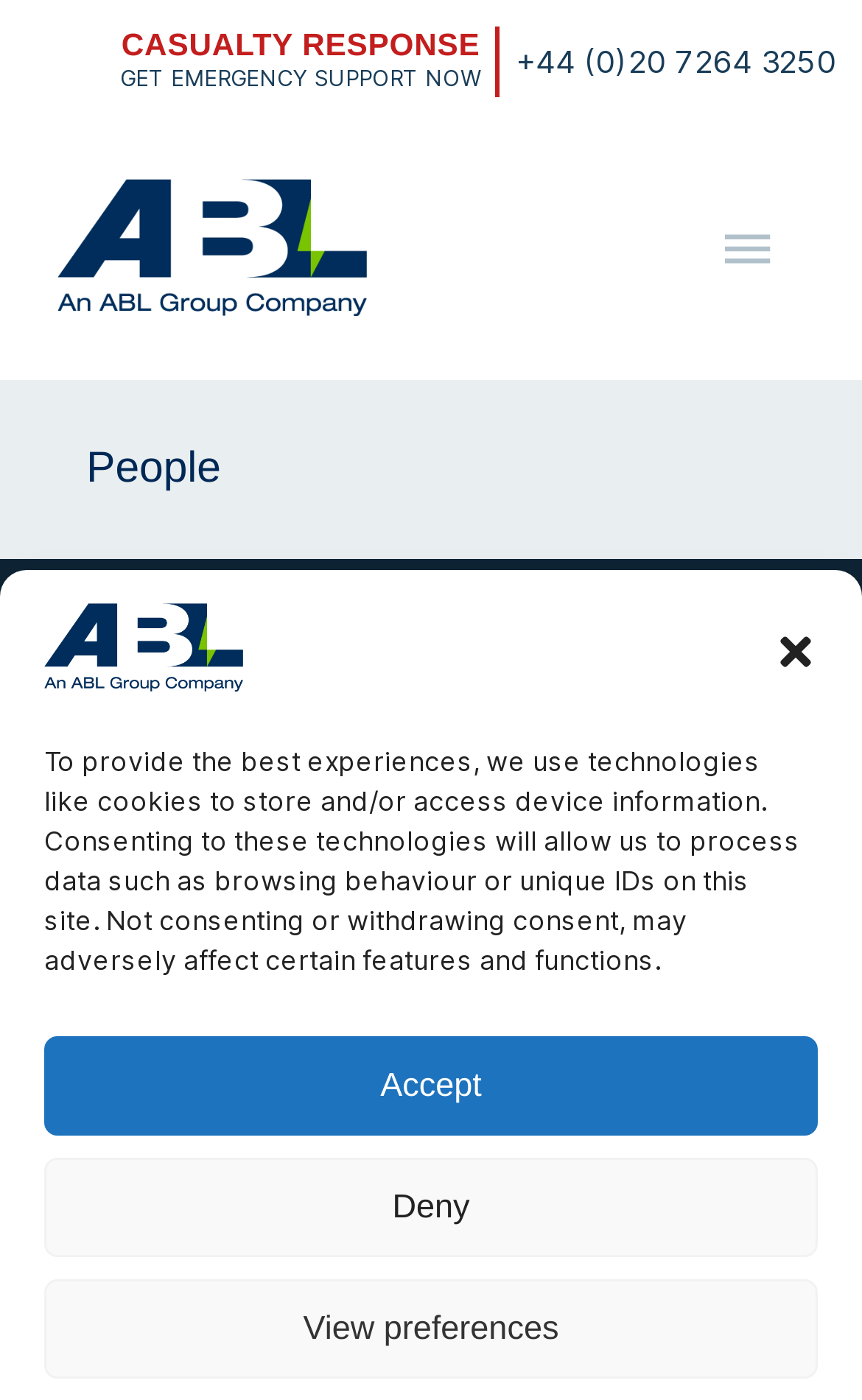Please specify the bounding box coordinates for the clickable region that will help you carry out the instruction: "Filter people".

[0.034, 0.54, 0.127, 0.565]